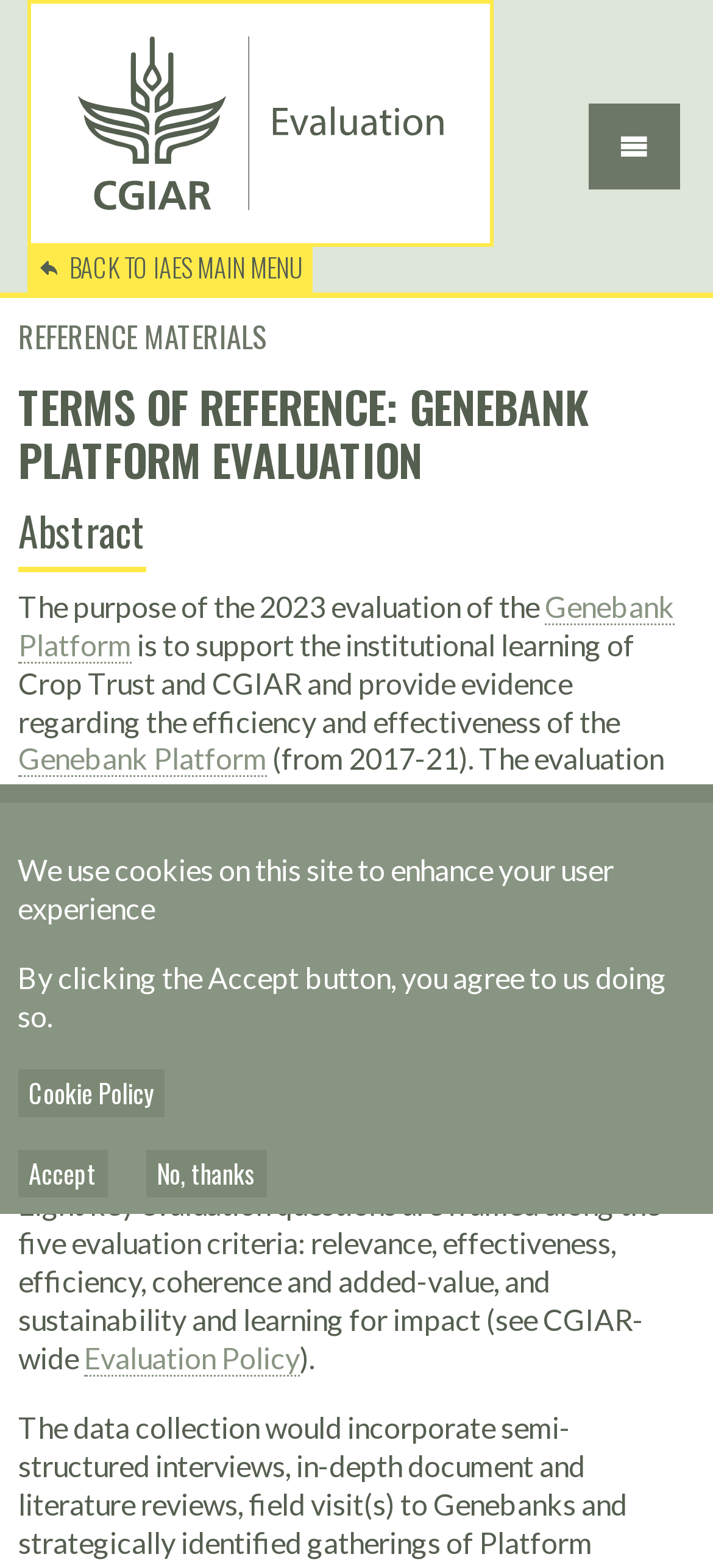Please identify the bounding box coordinates of the element that needs to be clicked to execute the following command: "Click the BACK TO IAES MAIN MENU button". Provide the bounding box using four float numbers between 0 and 1, formatted as [left, top, right, bottom].

[0.038, 0.155, 0.437, 0.187]